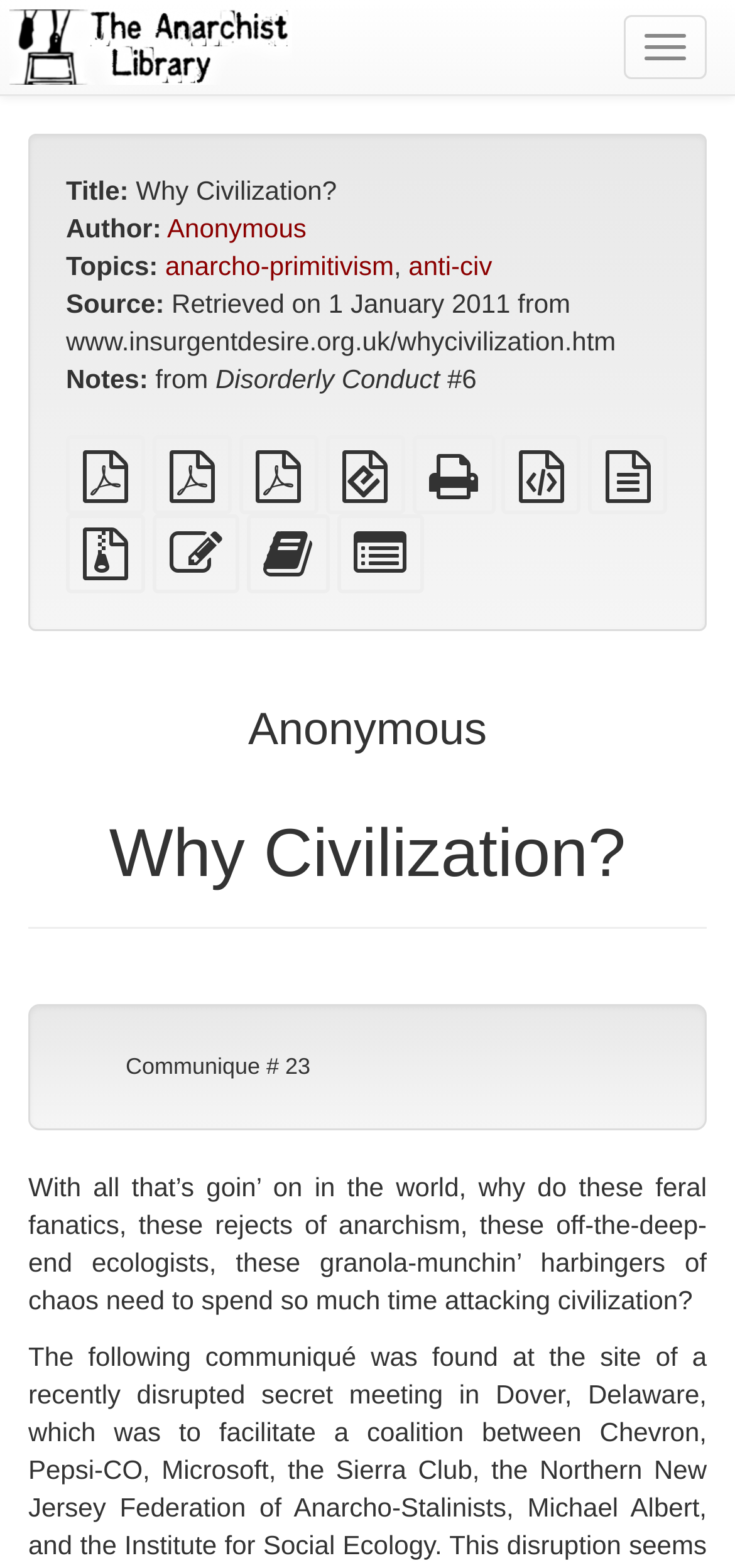Provide a single word or phrase answer to the question: 
Who is the author of the article?

Anonymous